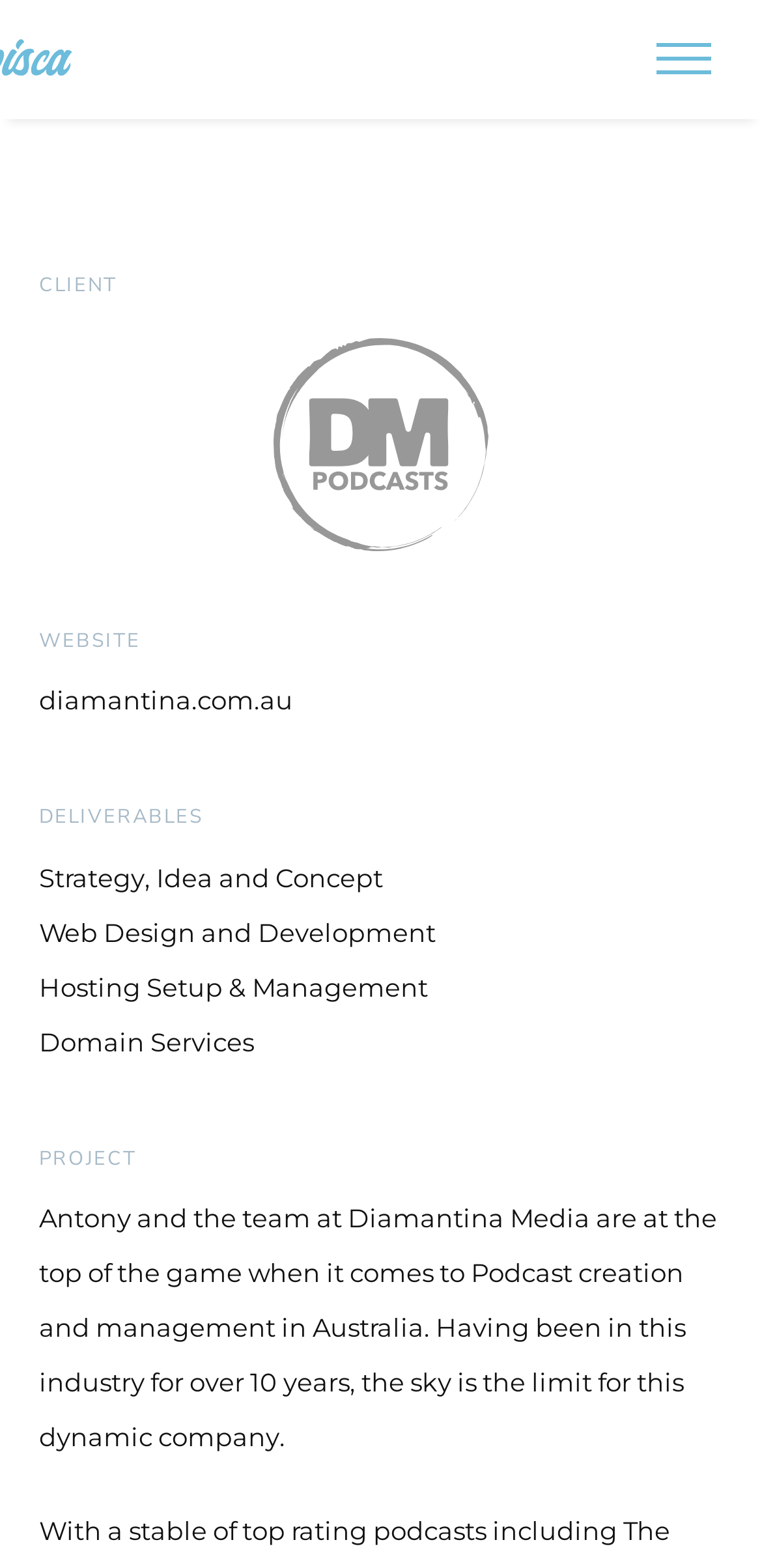Using the provided description: "alt="Incapisca"", find the bounding box coordinates of the corresponding UI element. The output should be four float numbers between 0 and 1, in the format [left, top, right, bottom].

[0.051, 0.027, 0.115, 0.047]